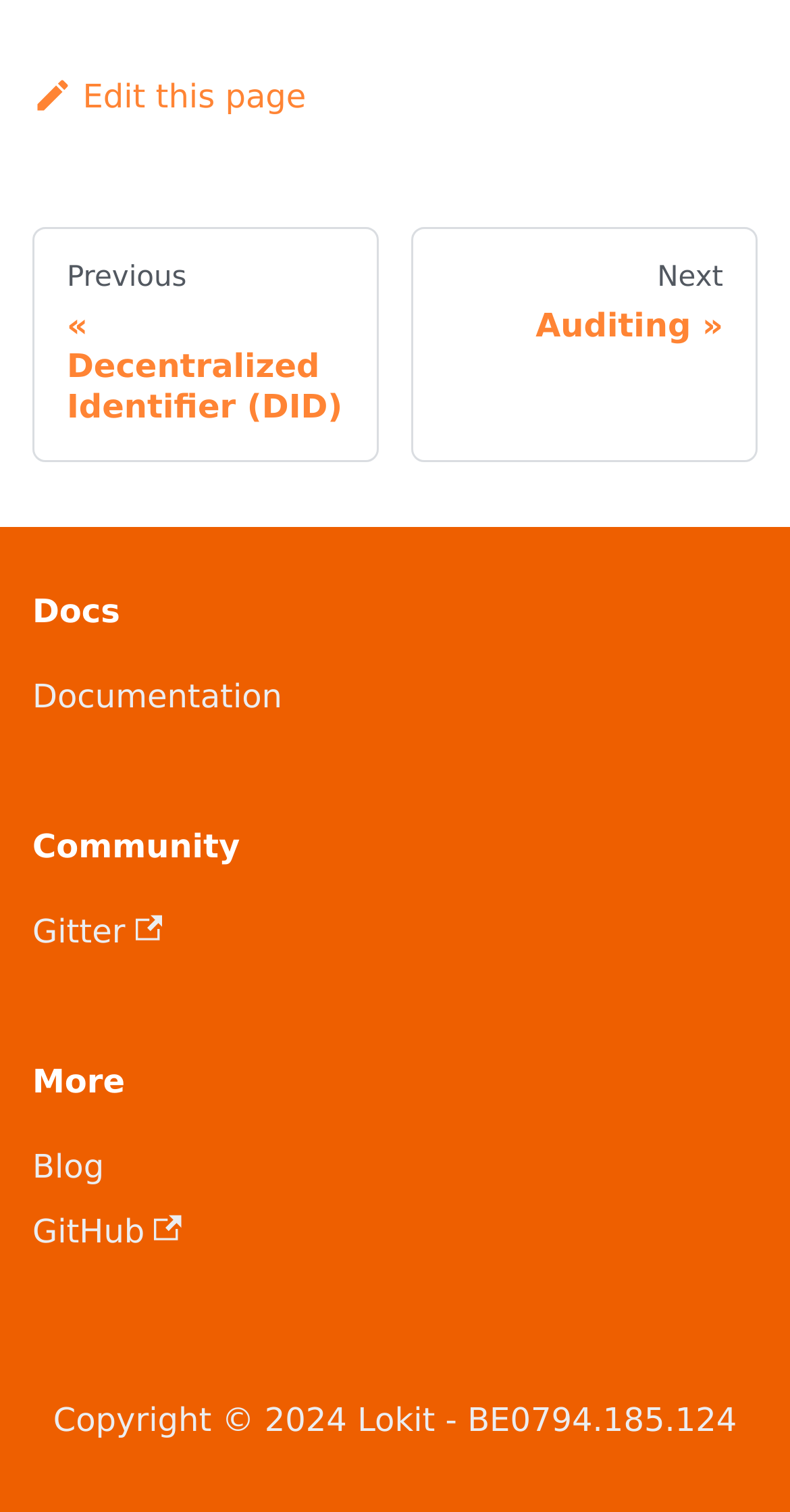What is the last menu item in the navigation?
Please provide a comprehensive and detailed answer to the question.

I examined the navigation section and found that the last menu item is a link with the text 'Next Auditing »'.